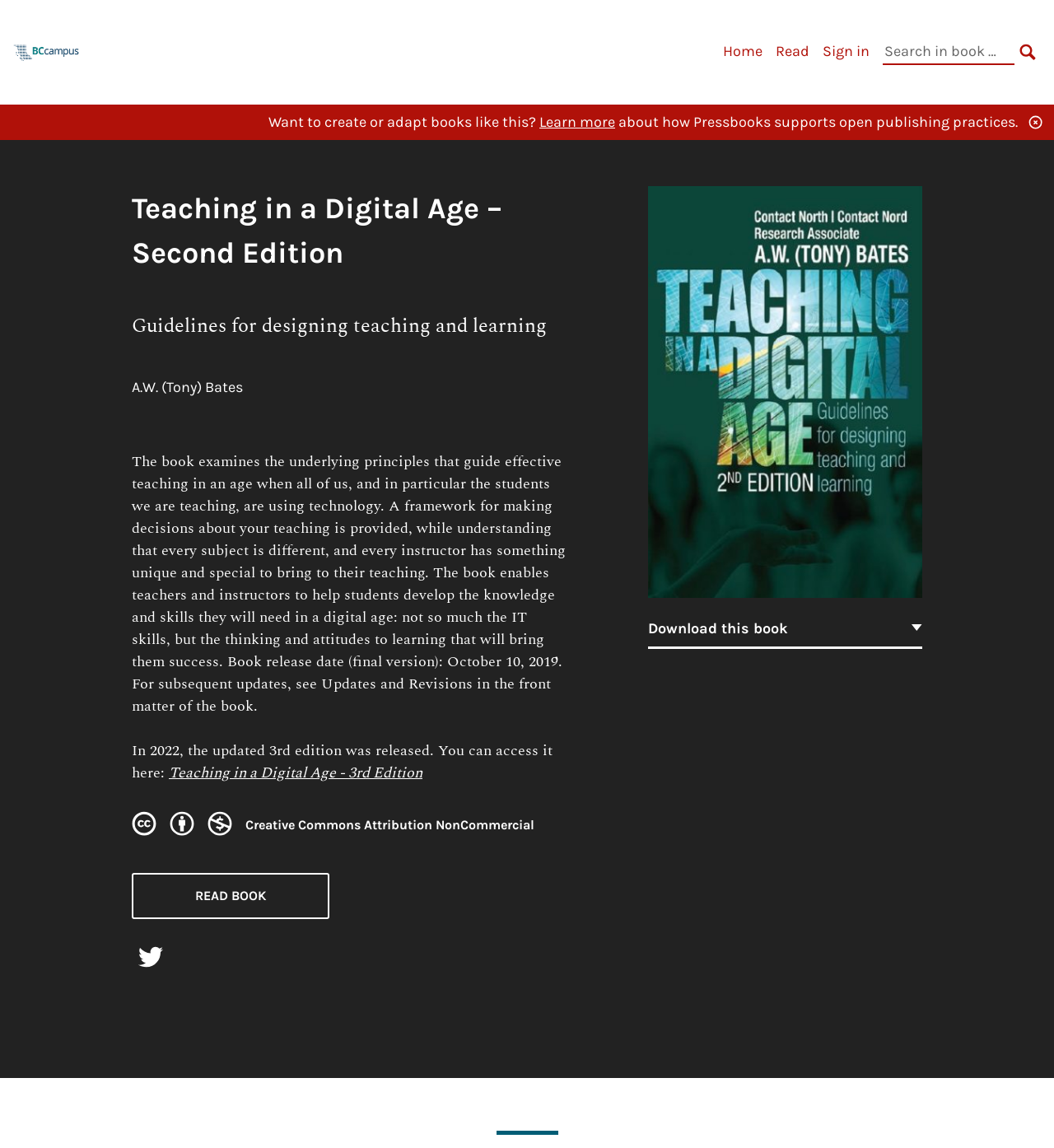Please identify the bounding box coordinates of the area that needs to be clicked to follow this instruction: "Click the 'Home' link".

[0.686, 0.037, 0.723, 0.052]